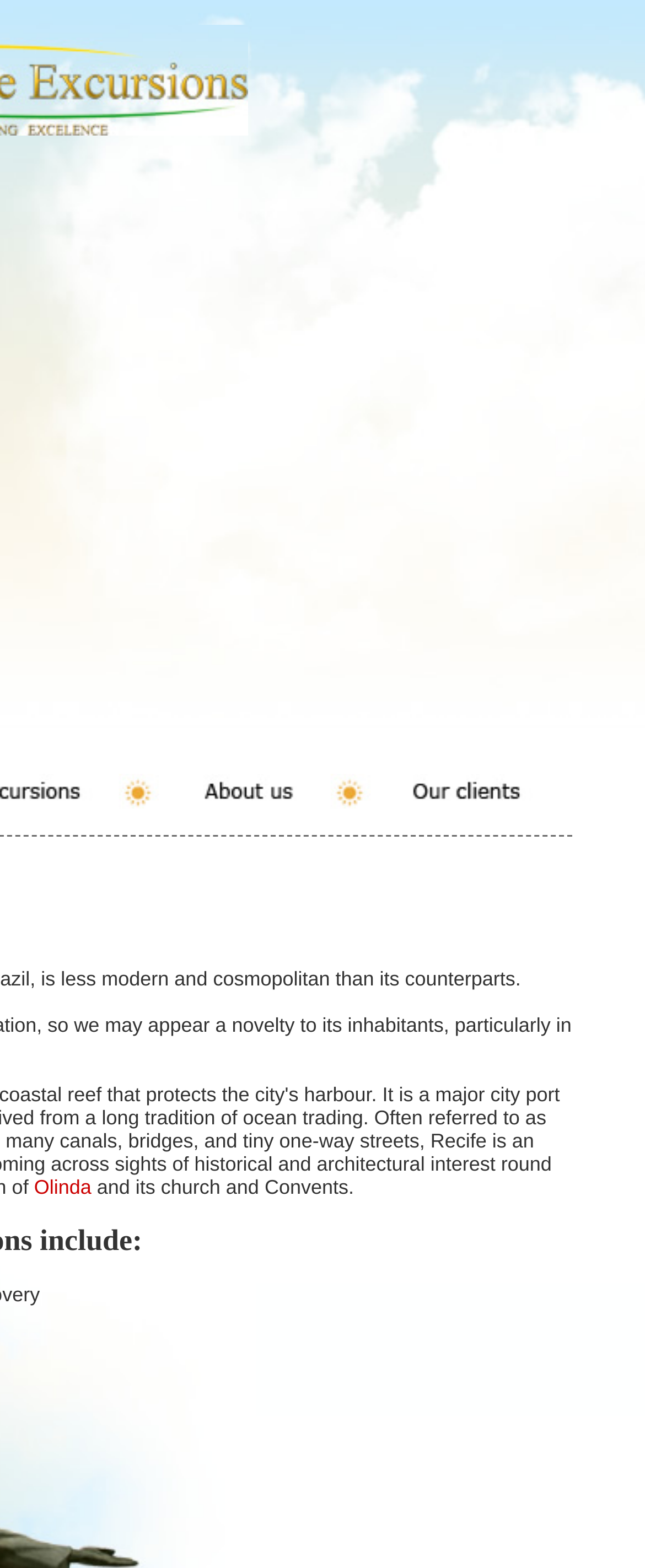Determine the bounding box coordinates of the UI element described by: "Olinda".

[0.053, 0.75, 0.142, 0.764]